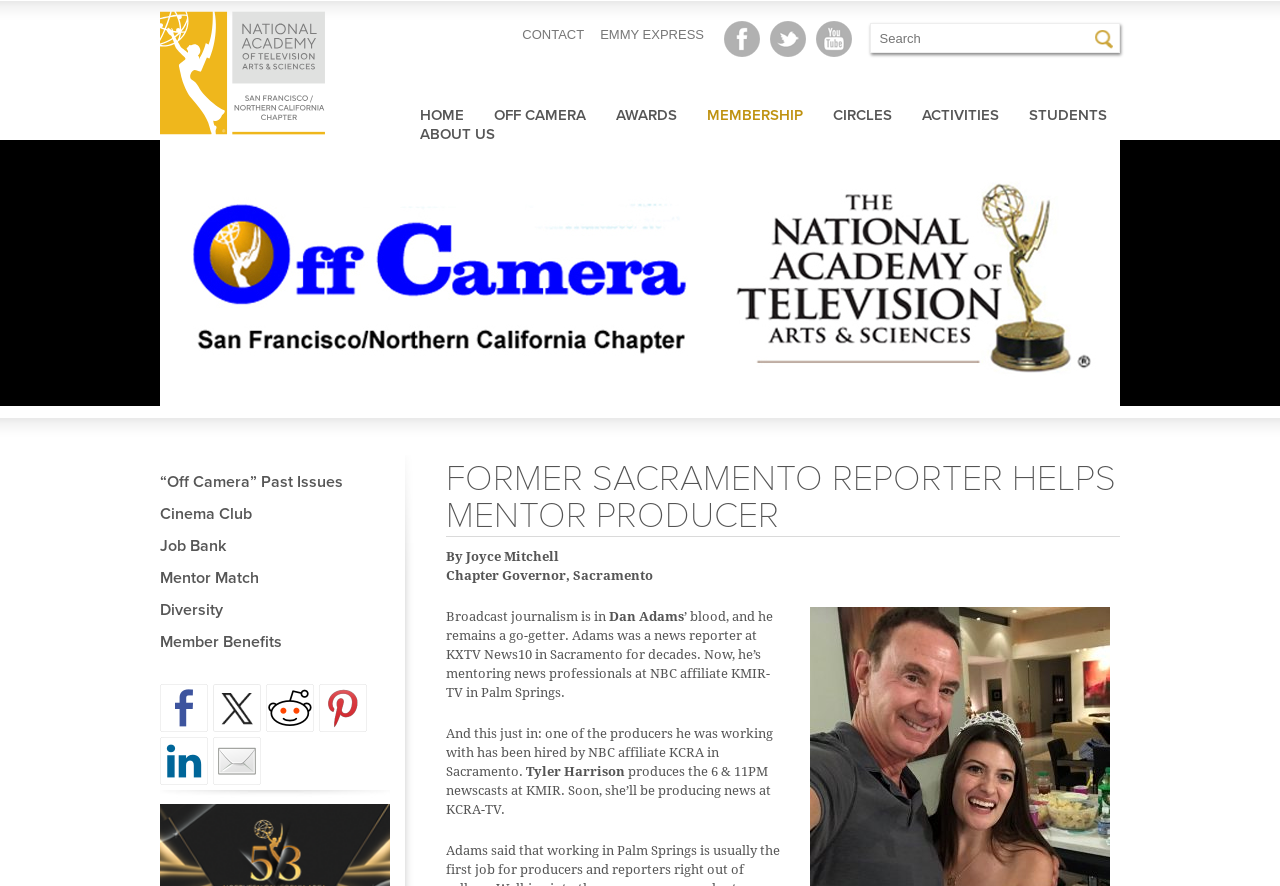From the given element description: "parent_node: Search name="submit" value="Search"", find the bounding box for the UI element. Provide the coordinates as four float numbers between 0 and 1, in the order [left, top, right, bottom].

[0.854, 0.028, 0.874, 0.058]